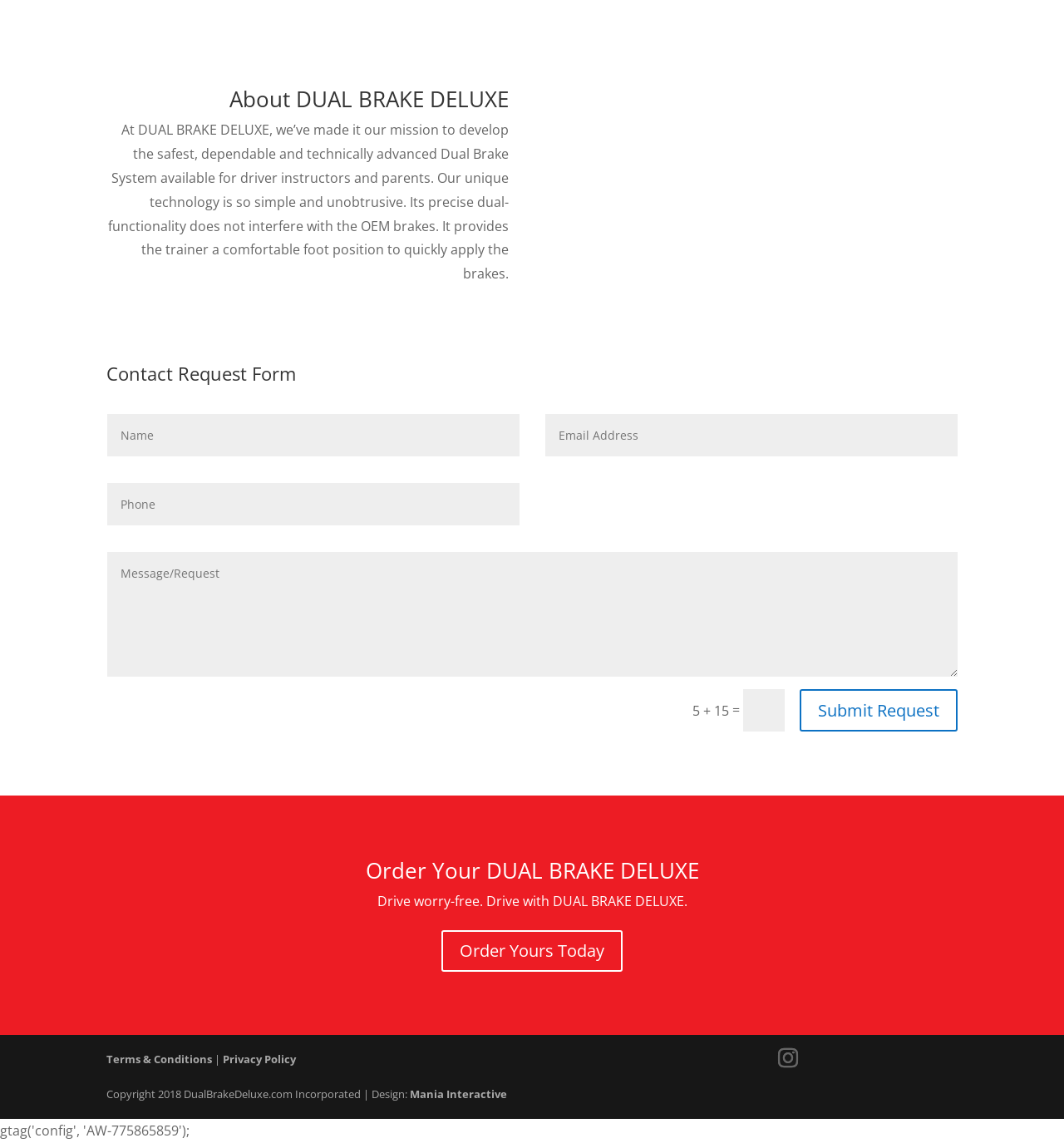Pinpoint the bounding box coordinates of the element you need to click to execute the following instruction: "Submit the request". The bounding box should be represented by four float numbers between 0 and 1, in the format [left, top, right, bottom].

[0.752, 0.603, 0.9, 0.64]